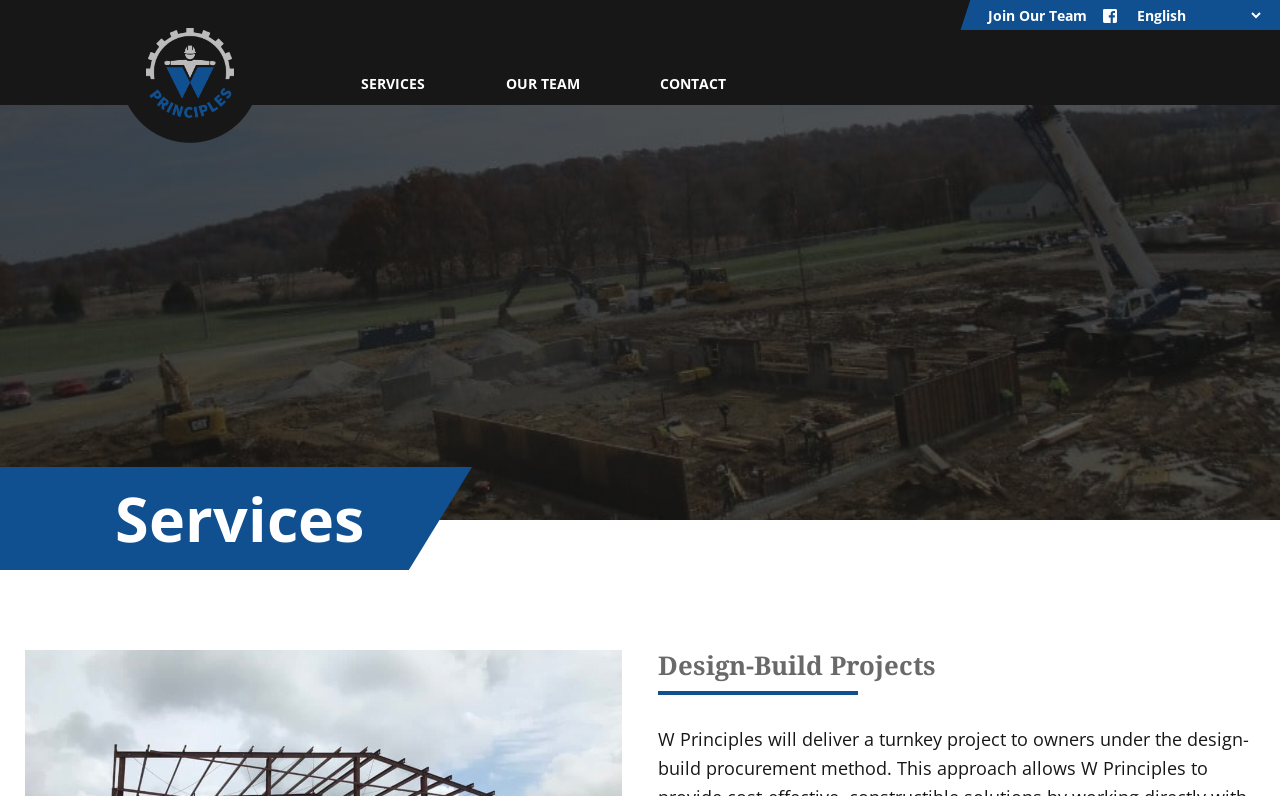Please determine the bounding box coordinates for the UI element described as: "Join Our Team".

[0.772, 0.0, 0.849, 0.038]